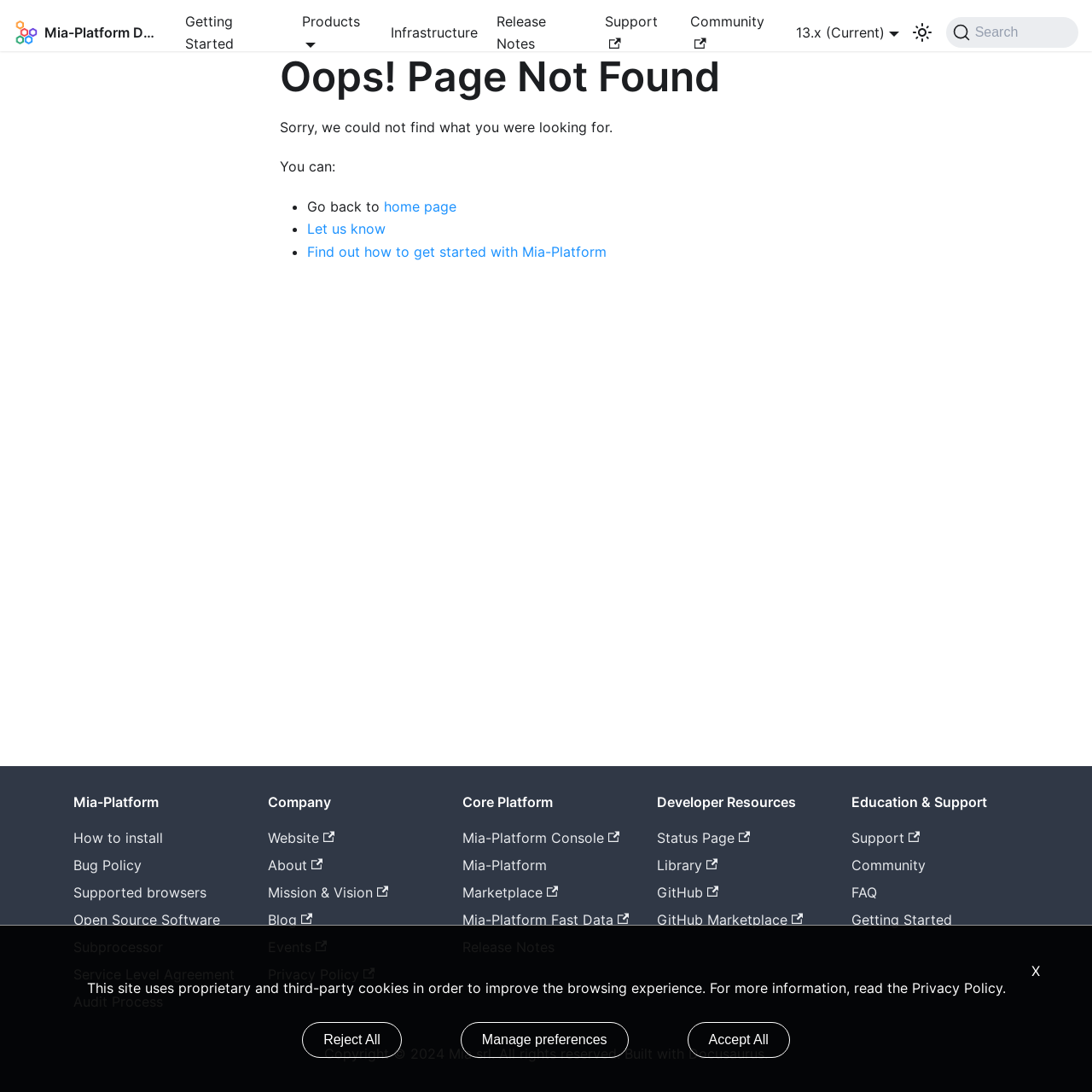Provide the bounding box coordinates for the specified HTML element described in this description: "13.x (Current)". The coordinates should be four float numbers ranging from 0 to 1, in the format [left, top, right, bottom].

[0.729, 0.022, 0.824, 0.038]